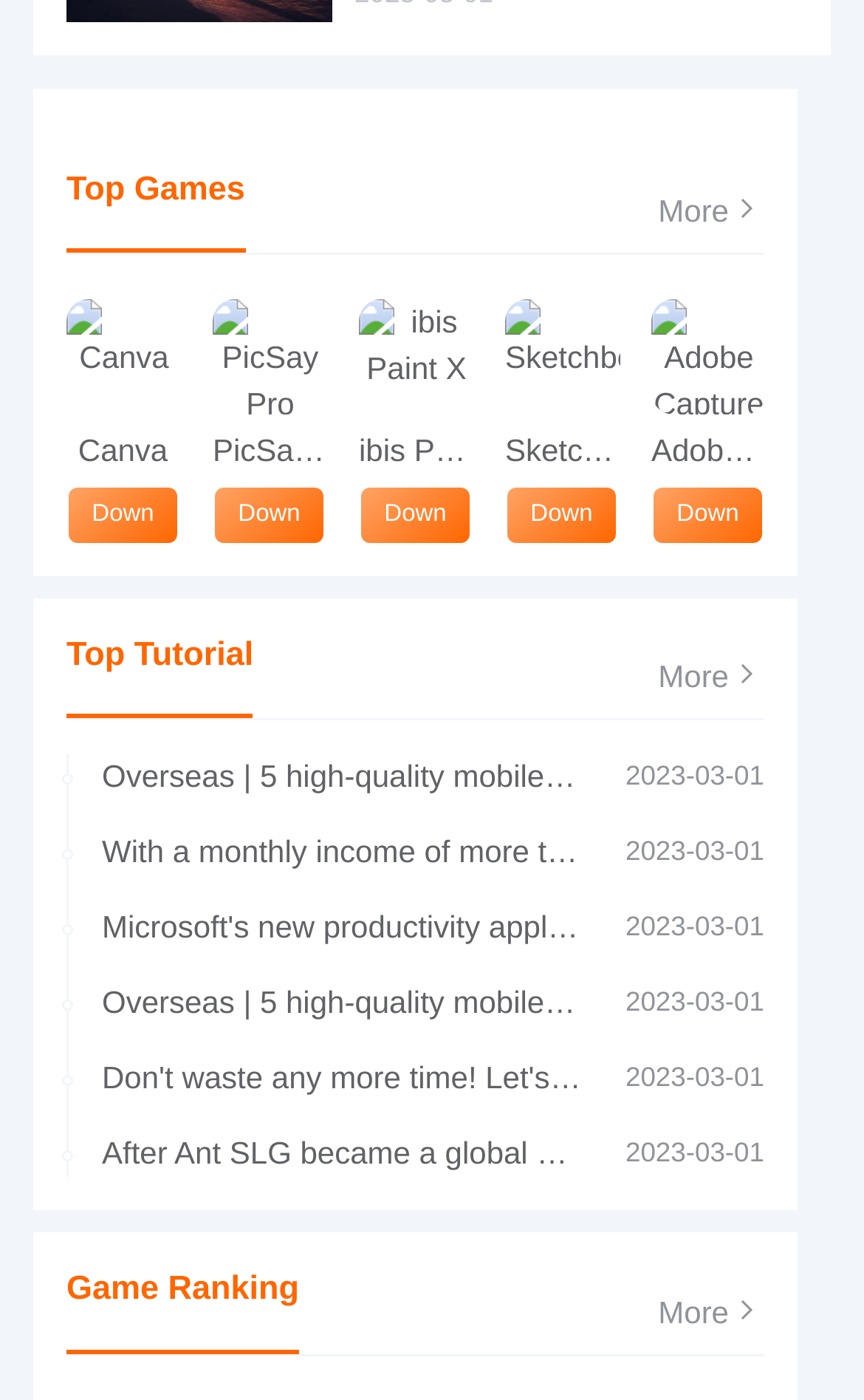Provide the bounding box coordinates for the specified HTML element described in this description: "parent_node: PicSay Pro". The coordinates should be four float numbers ranging from 0 to 1, in the format [left, top, right, bottom].

[0.246, 0.214, 0.379, 0.296]